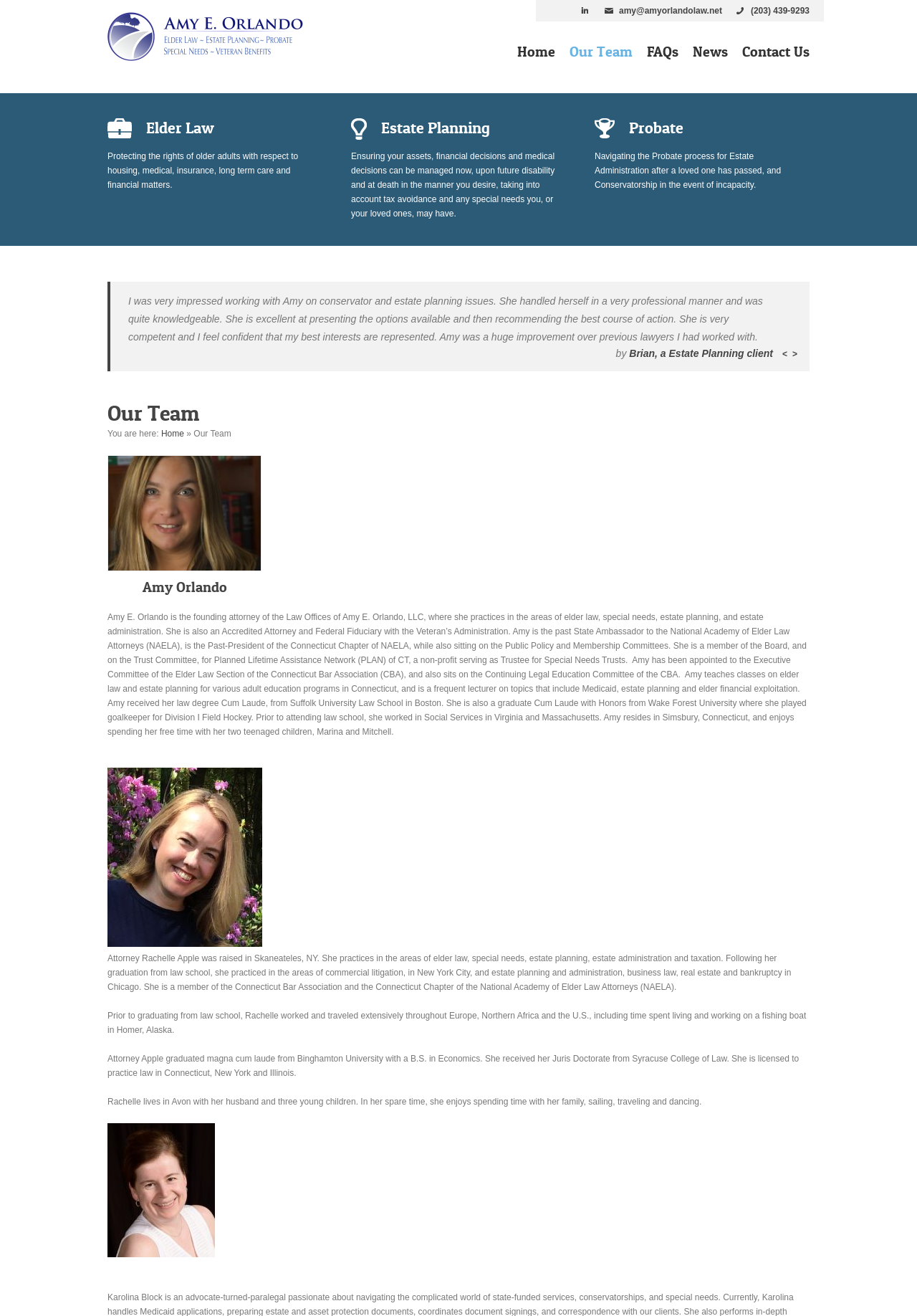Extract the bounding box coordinates for the UI element described as: "alt="LinkedIn" title="LinkedIn"".

[0.631, 0.0, 0.648, 0.018]